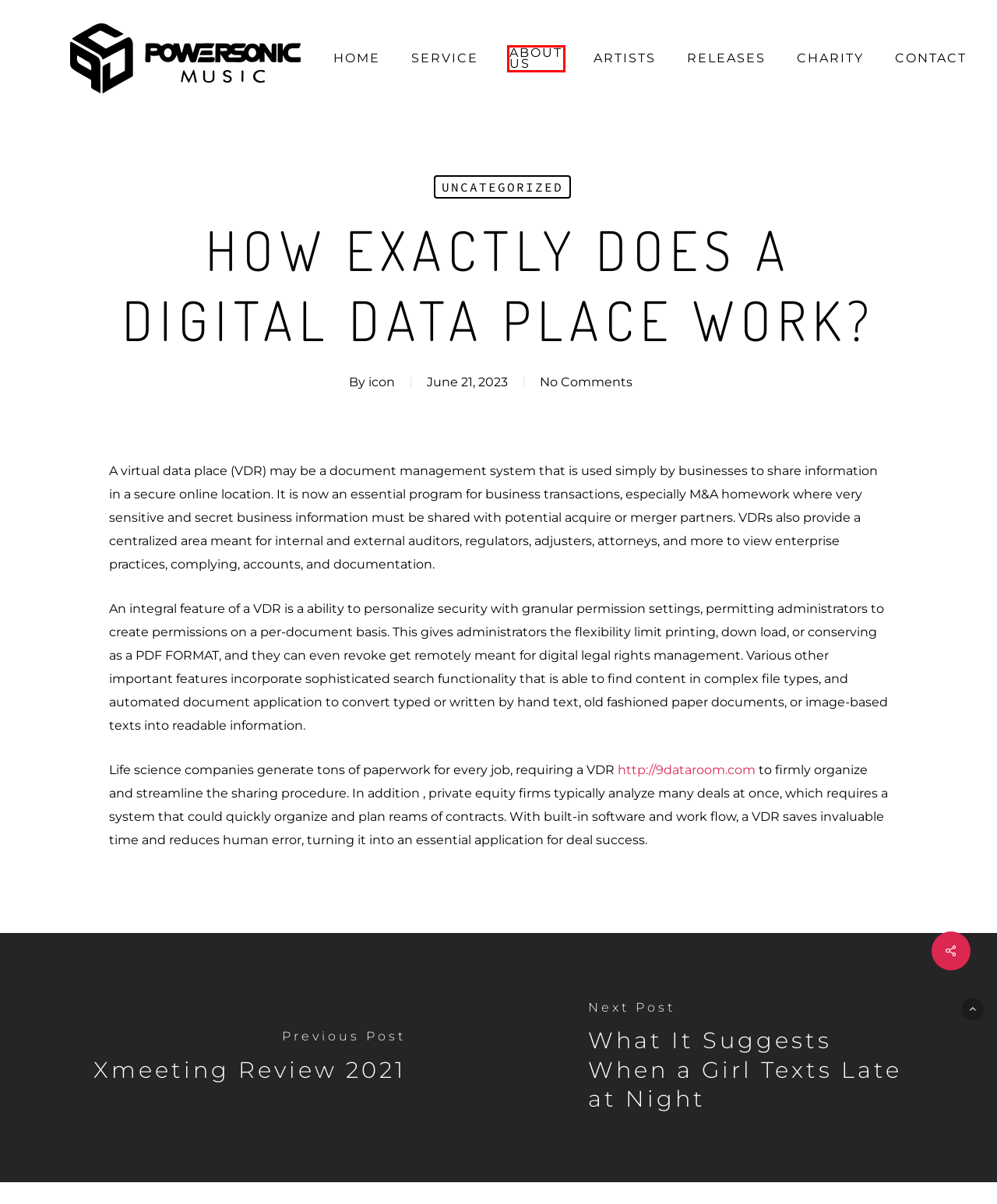Inspect the provided webpage screenshot, concentrating on the element within the red bounding box. Select the description that best represents the new webpage after you click the highlighted element. Here are the candidates:
A. The Principle of Operation of the Virtual Data Room Its Secrets -9dataroom.com
B. Power Sonic Music
C. Charity – Power Sonic Music
D. About us – Power Sonic Music
E. What It Suggests When a Girl Texts Late at Night – Power Sonic Music
F. Artists – Power Sonic Music
G. Uncategorized – Power Sonic Music
H. Releases – Power Sonic Music

D